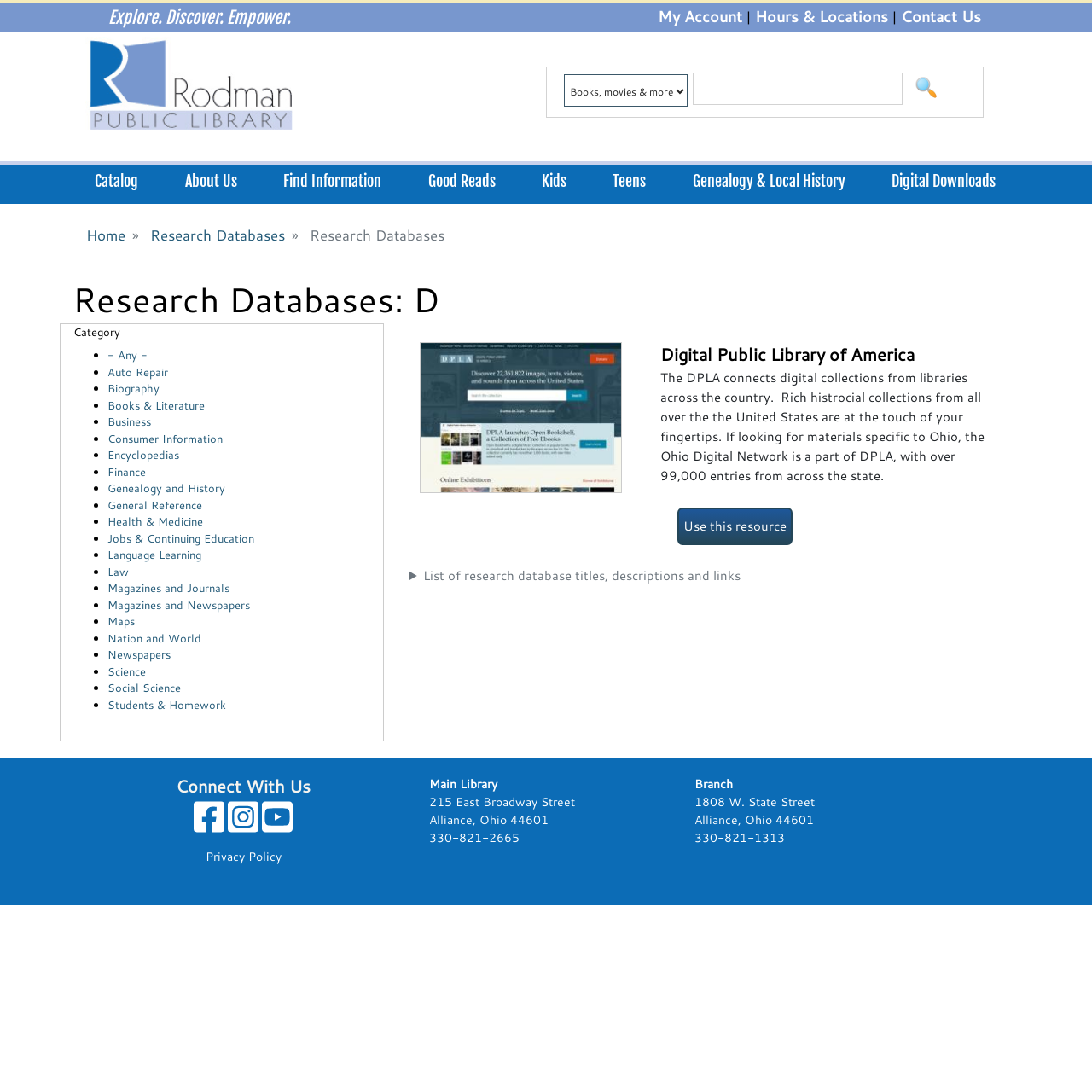Please locate the bounding box coordinates of the element that needs to be clicked to achieve the following instruction: "Go to the catalog". The coordinates should be four float numbers between 0 and 1, i.e., [left, top, right, bottom].

[0.066, 0.146, 0.147, 0.187]